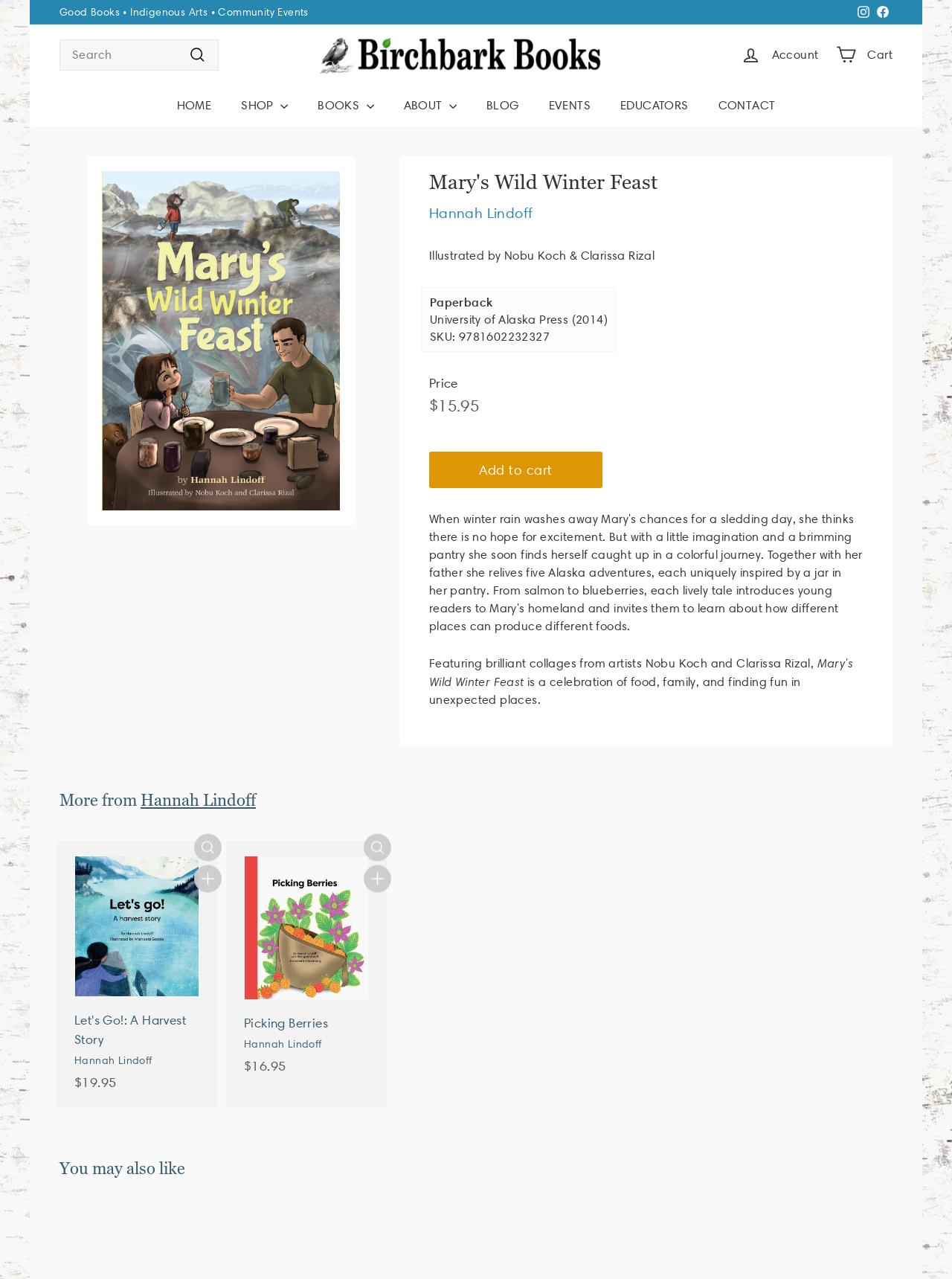Please identify the bounding box coordinates of the element I should click to complete this instruction: 'Add Mary's Wild Winter Feast to cart'. The coordinates should be given as four float numbers between 0 and 1, like this: [left, top, right, bottom].

[0.451, 0.353, 0.633, 0.382]